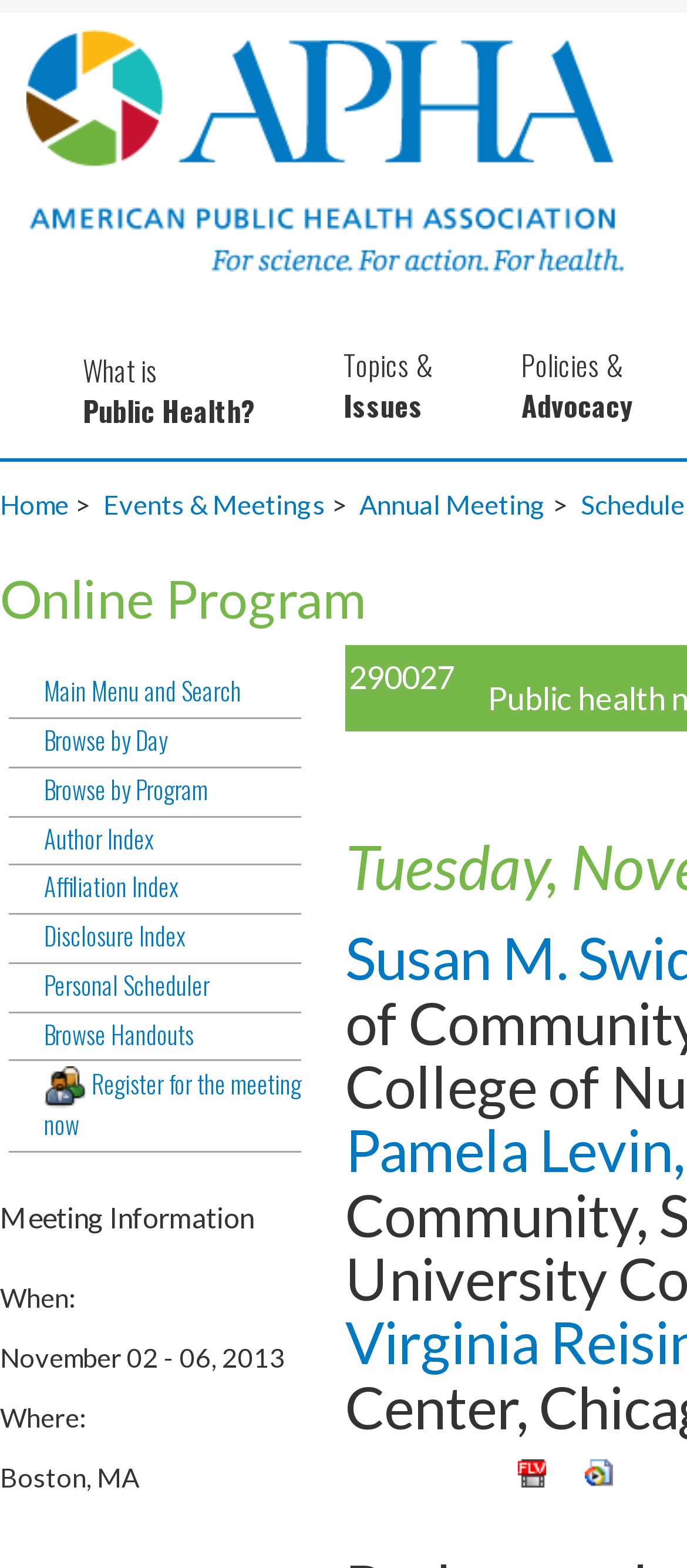What is the location of the meeting?
Observe the image and answer the question with a one-word or short phrase response.

Boston, MA